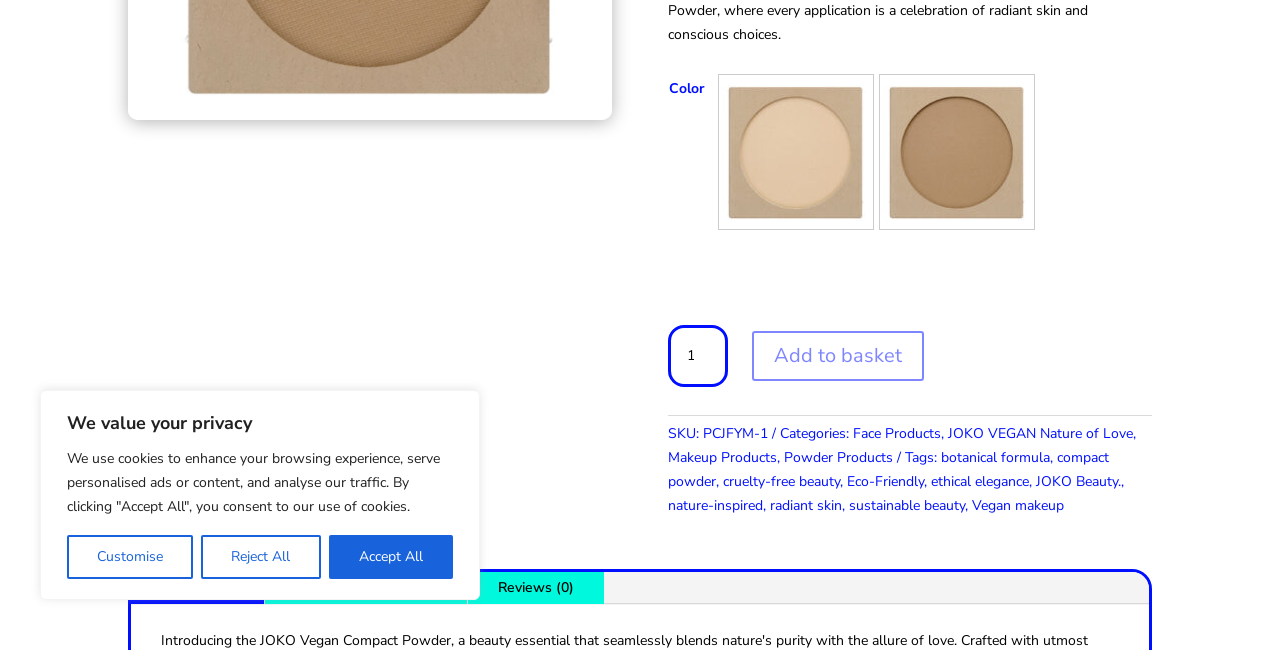Please find the bounding box coordinates in the format (top-left x, top-left y, bottom-right x, bottom-right y) for the given element description. Ensure the coordinates are floating point numbers between 0 and 1. Description: SHIPPING POLICY

None